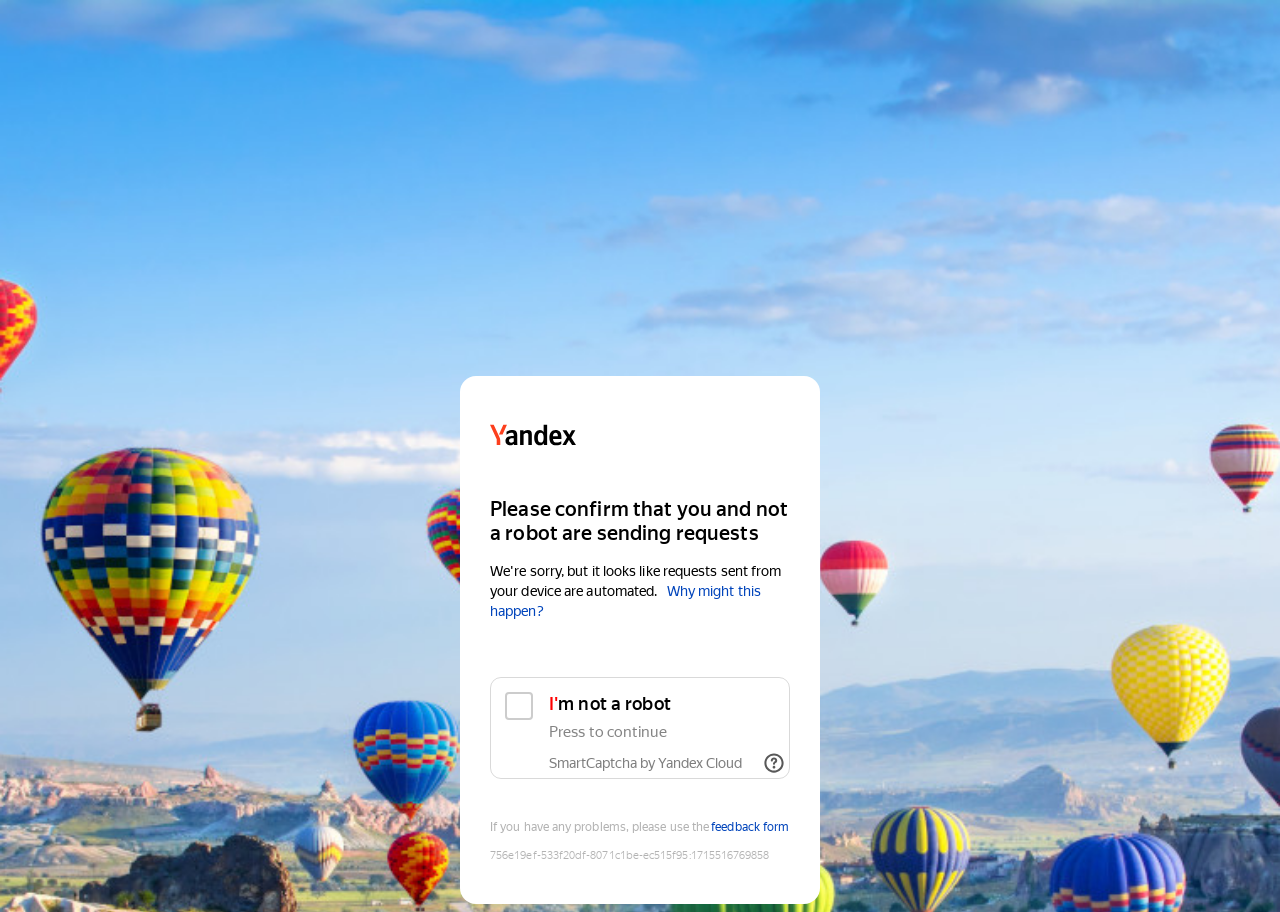Detail the features and information presented on the webpage.

The webpage appears to be a Captcha verification page. At the top, there is a link to "Yandex" and a static text that reads "Please confirm that you and not a robot are sending requests". Below this text, there is a link to "Why might this happen?".

In the middle of the page, there is a checkbox labeled "I'm not a robot" with a description provided by the "checkbox-description" element. To the right of the checkbox, there is a static text that reads "Press to continue".

Below the checkbox, there is a button labeled "Show links" with an accompanying image. To the right of the button, there is a link to "SmartCaptcha by Yandex Cloud".

At the bottom of the page, there are three lines of text. The first line reads "If you have any problems, please use the". The second line is a blank space, and the third line contains a link to a "feedback form". Below these lines, there is a static text that displays a code "756e19ef-533f20df-8071c1be-ec515f95" followed by a colon and a timestamp "1715516769858".